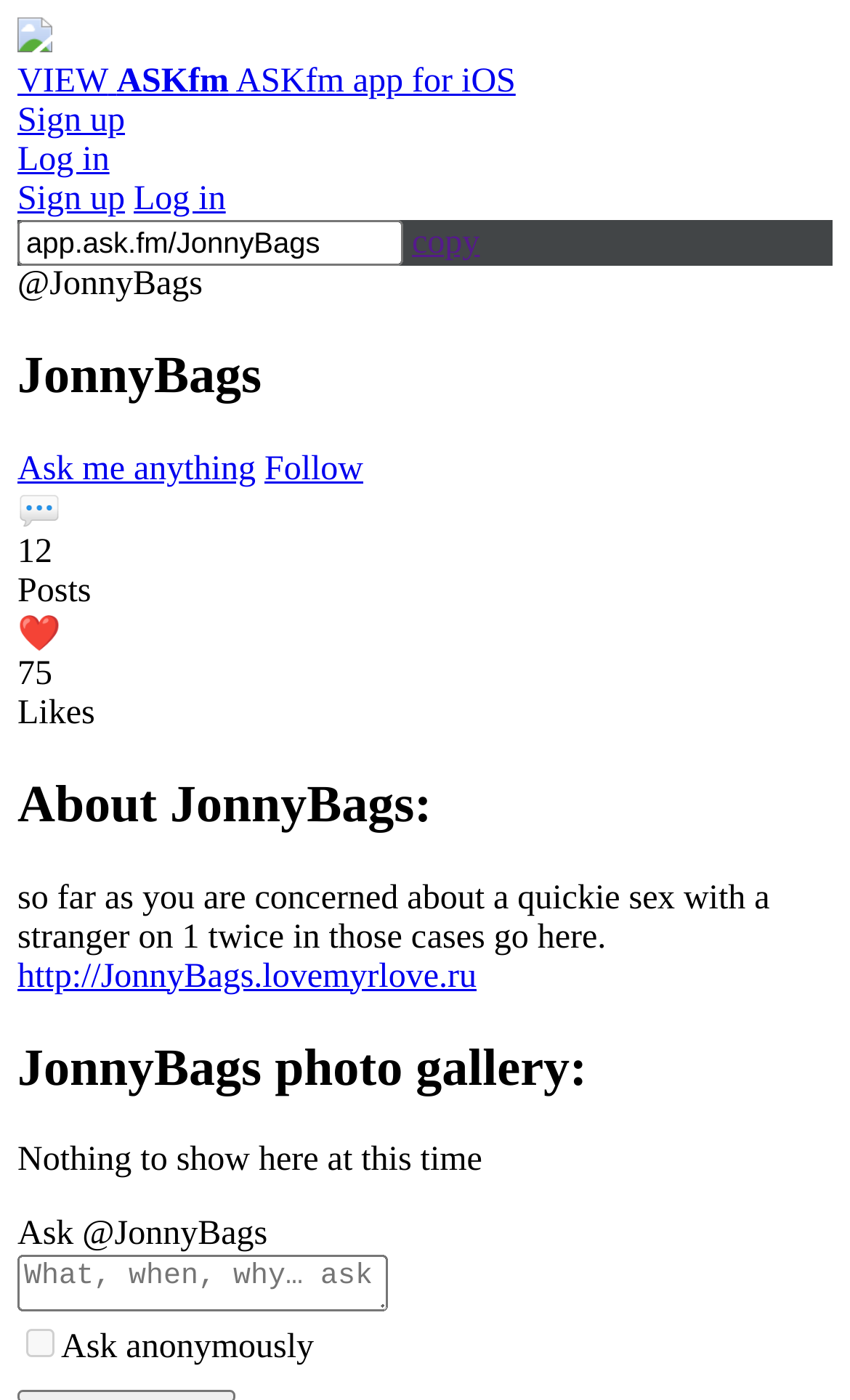Locate the bounding box coordinates of the element that needs to be clicked to carry out the instruction: "Enter a URL". The coordinates should be given as four float numbers ranging from 0 to 1, i.e., [left, top, right, bottom].

[0.021, 0.157, 0.474, 0.19]